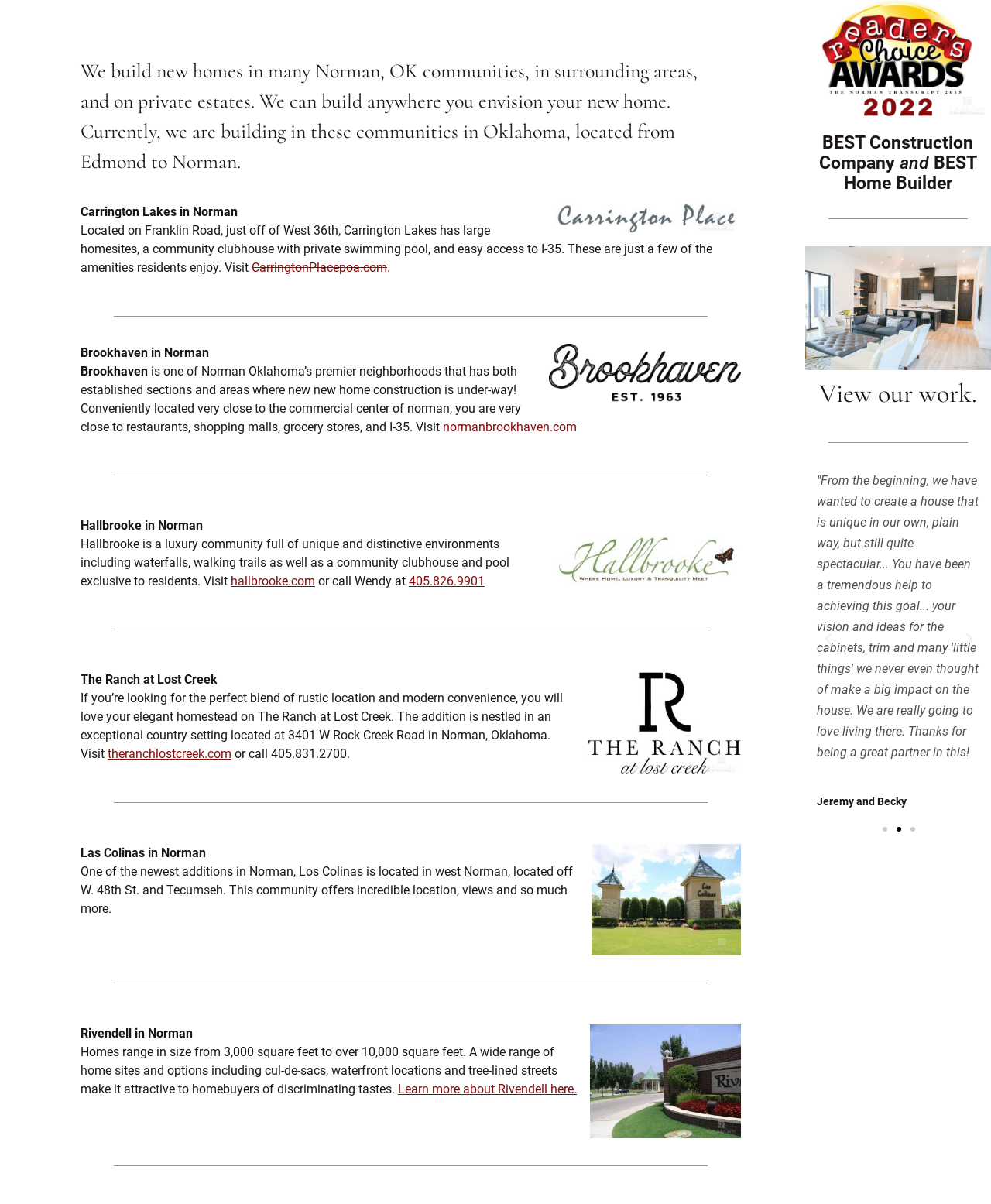Please provide the bounding box coordinates for the UI element as described: "Facebook". The coordinates must be four floats between 0 and 1, represented as [left, top, right, bottom].

None